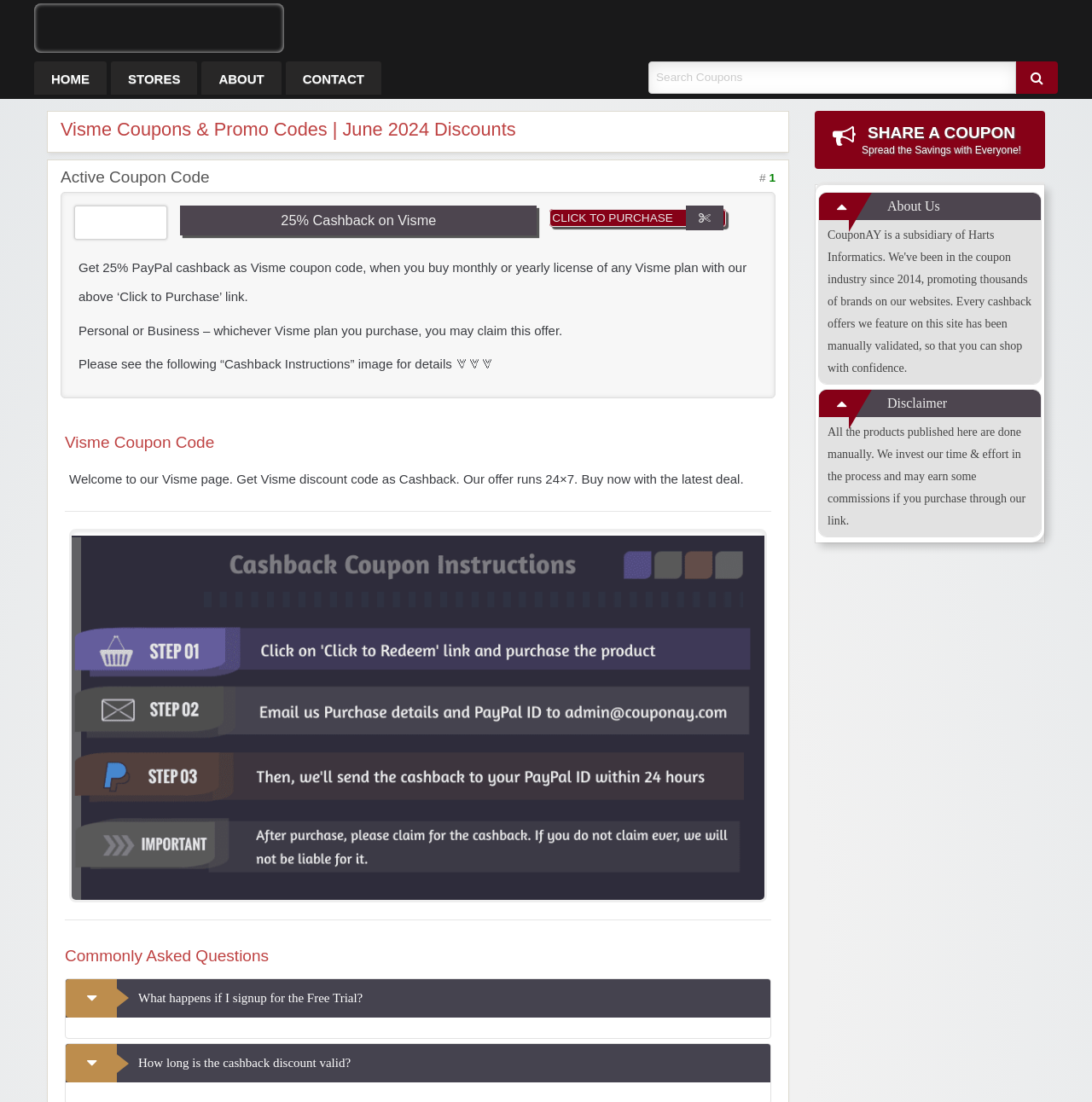Give a concise answer of one word or phrase to the question: 
What is the 'Cashback Instructions' image about?

Details on cashback offer